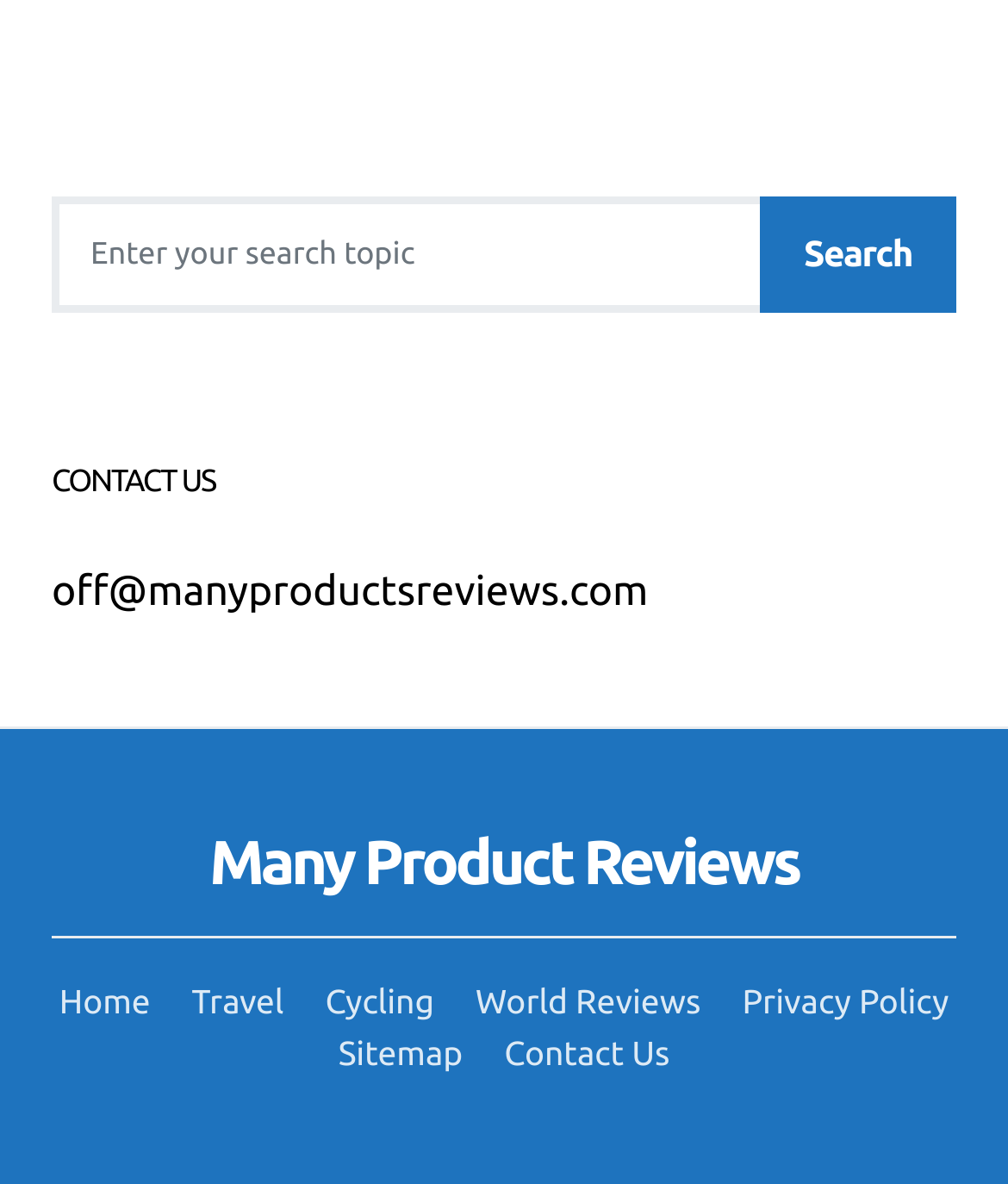Given the description of a UI element: "Sitemap", identify the bounding box coordinates of the matching element in the webpage screenshot.

[0.315, 0.871, 0.48, 0.913]